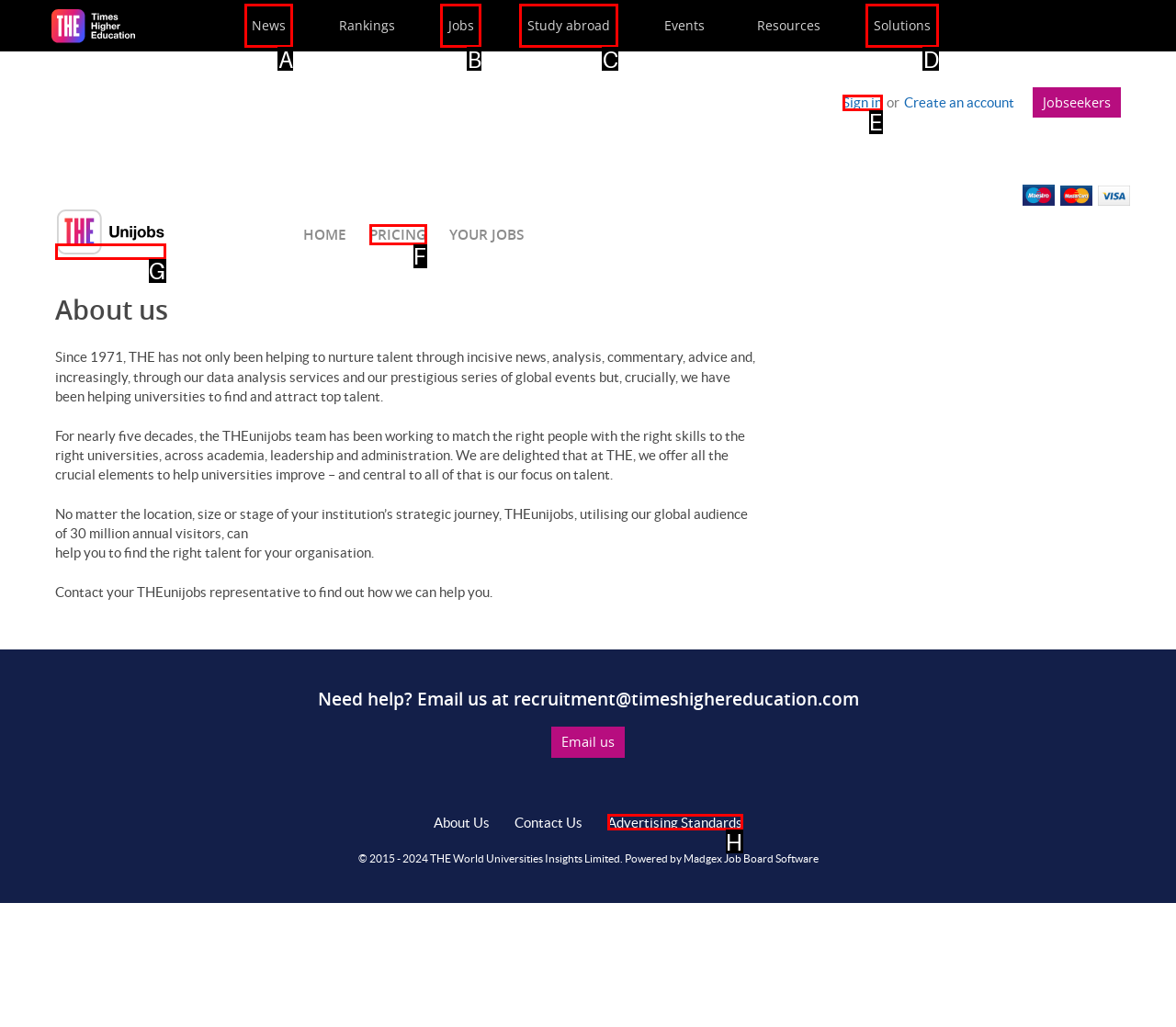Identify which option matches the following description: Study abroad
Answer by giving the letter of the correct option directly.

C